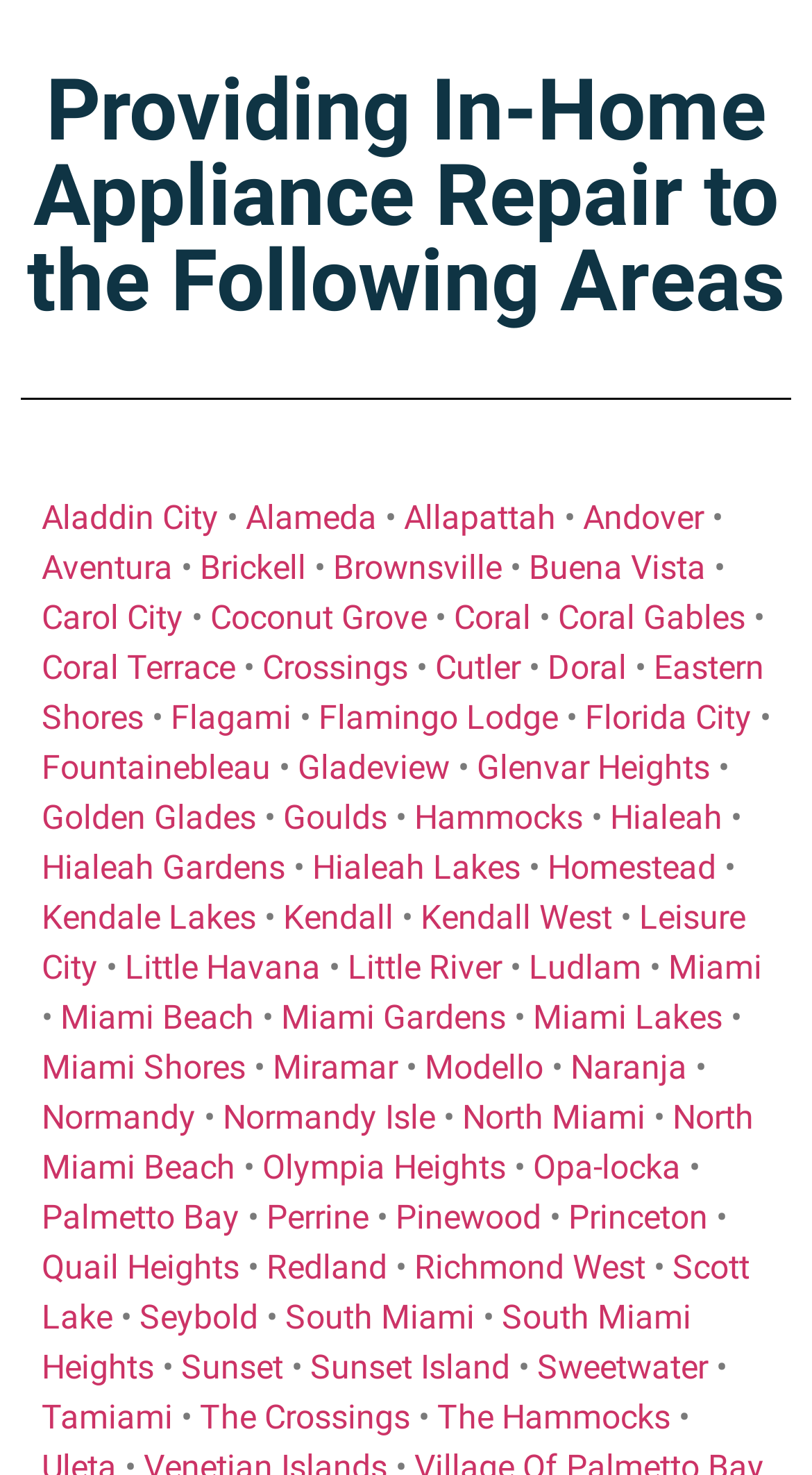Please determine the bounding box coordinates of the area that needs to be clicked to complete this task: 'Explore Coral Gables'. The coordinates must be four float numbers between 0 and 1, formatted as [left, top, right, bottom].

[0.687, 0.405, 0.918, 0.432]